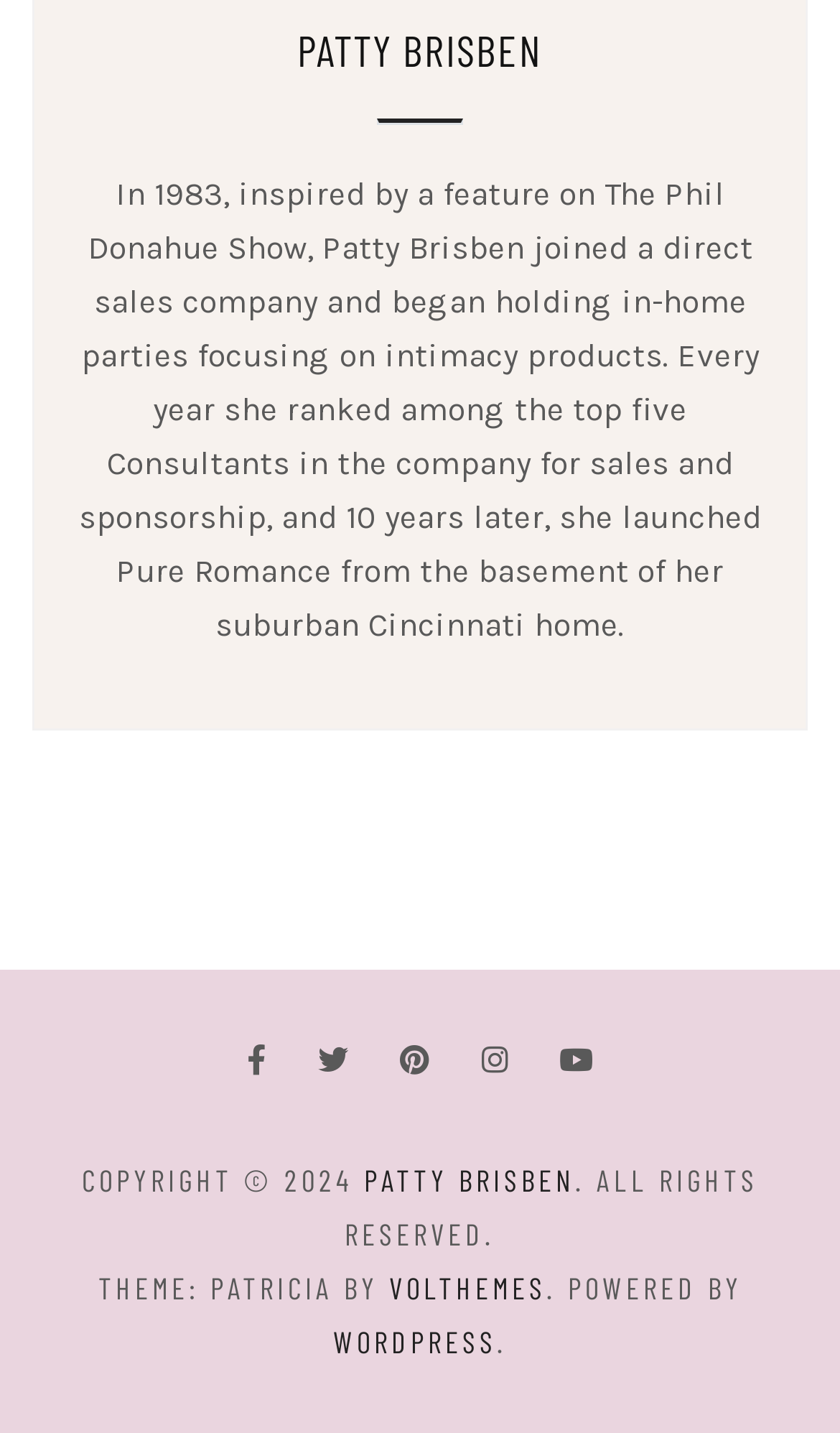Pinpoint the bounding box coordinates of the element that must be clicked to accomplish the following instruction: "read past articles from October 2019". The coordinates should be in the format of four float numbers between 0 and 1, i.e., [left, top, right, bottom].

None